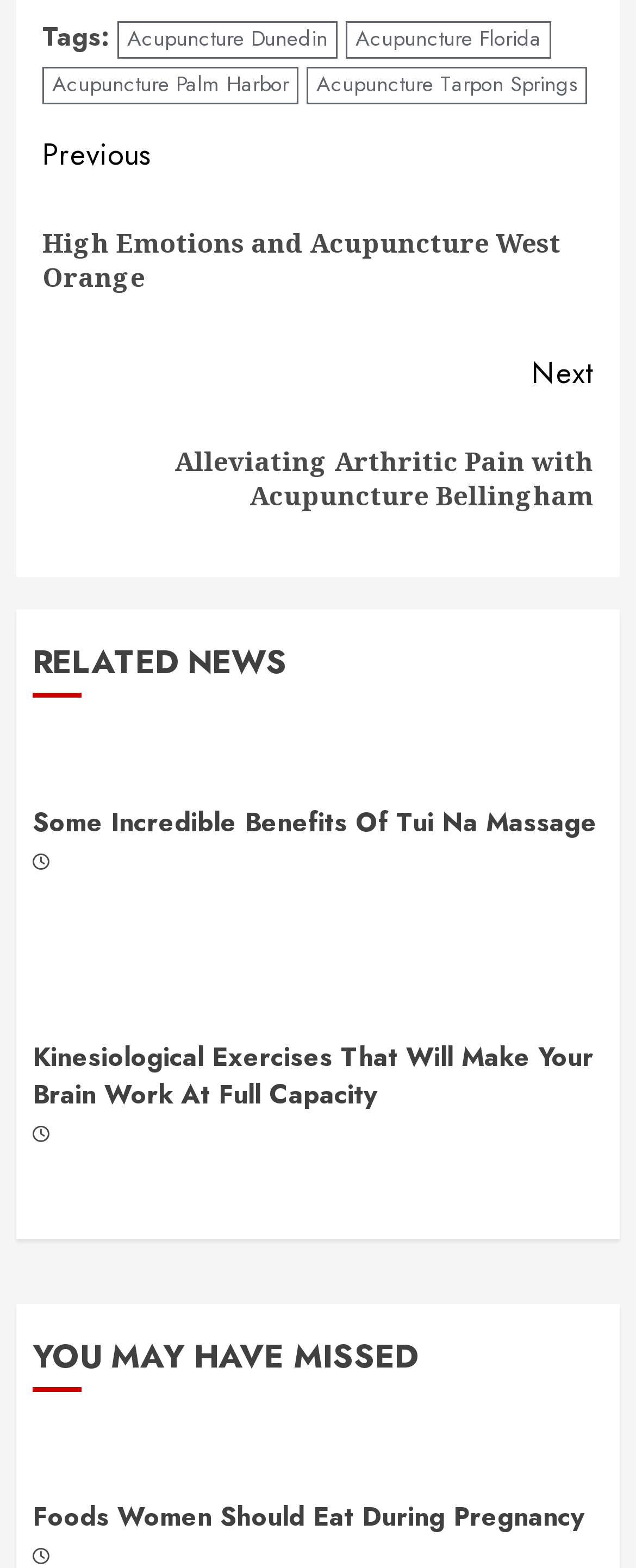Determine the coordinates of the bounding box for the clickable area needed to execute this instruction: "View Some Incredible Benefits Of Tui Na Massage".

[0.051, 0.512, 0.938, 0.537]